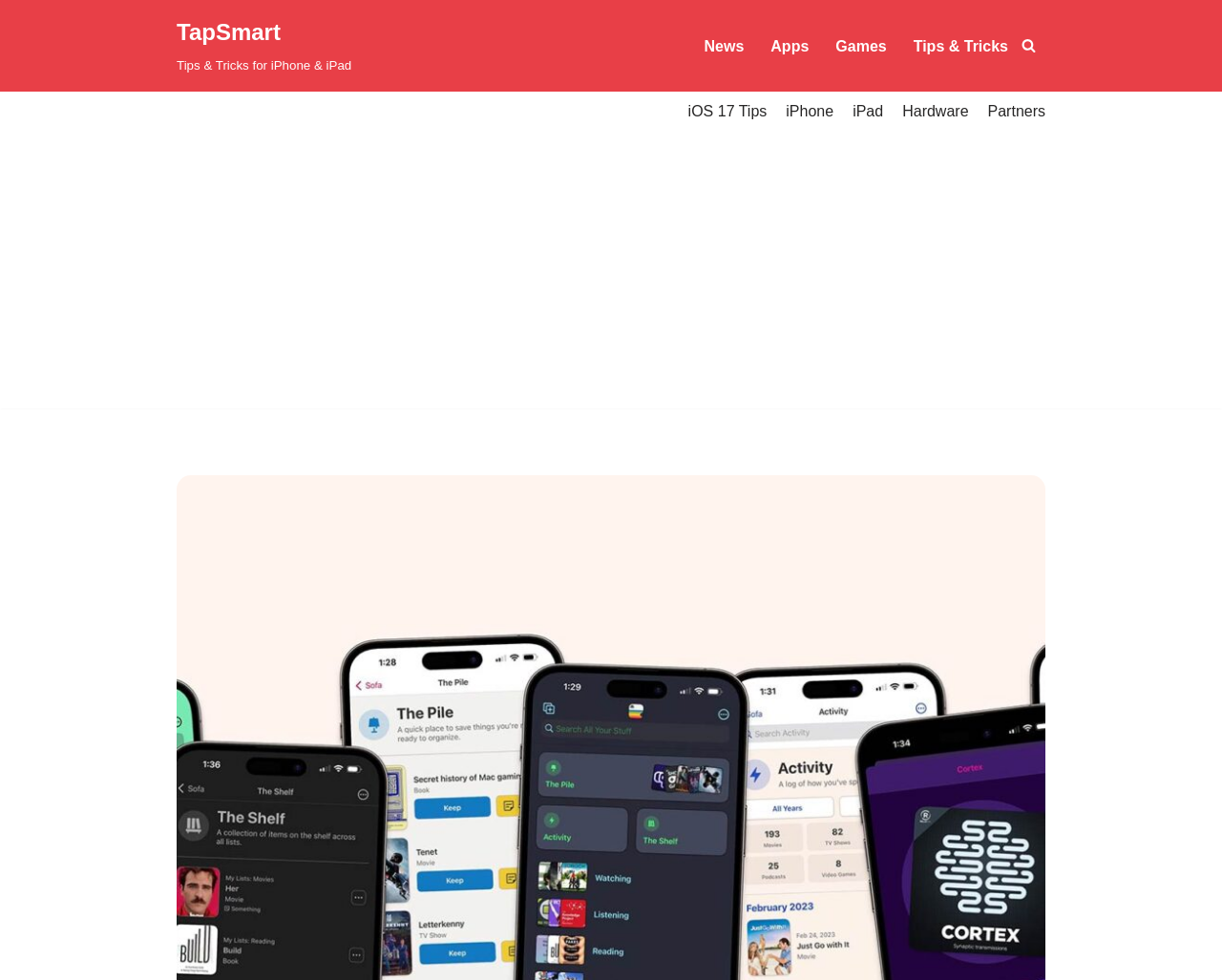Based on the visual content of the image, answer the question thoroughly: How many secondary menu items are there?

I counted the number of link elements under the 'Secondary Menu' navigation element, which are 'iOS 17 Tips', 'iPhone', 'iPad', 'Hardware', and 'Partners', to get the answer.